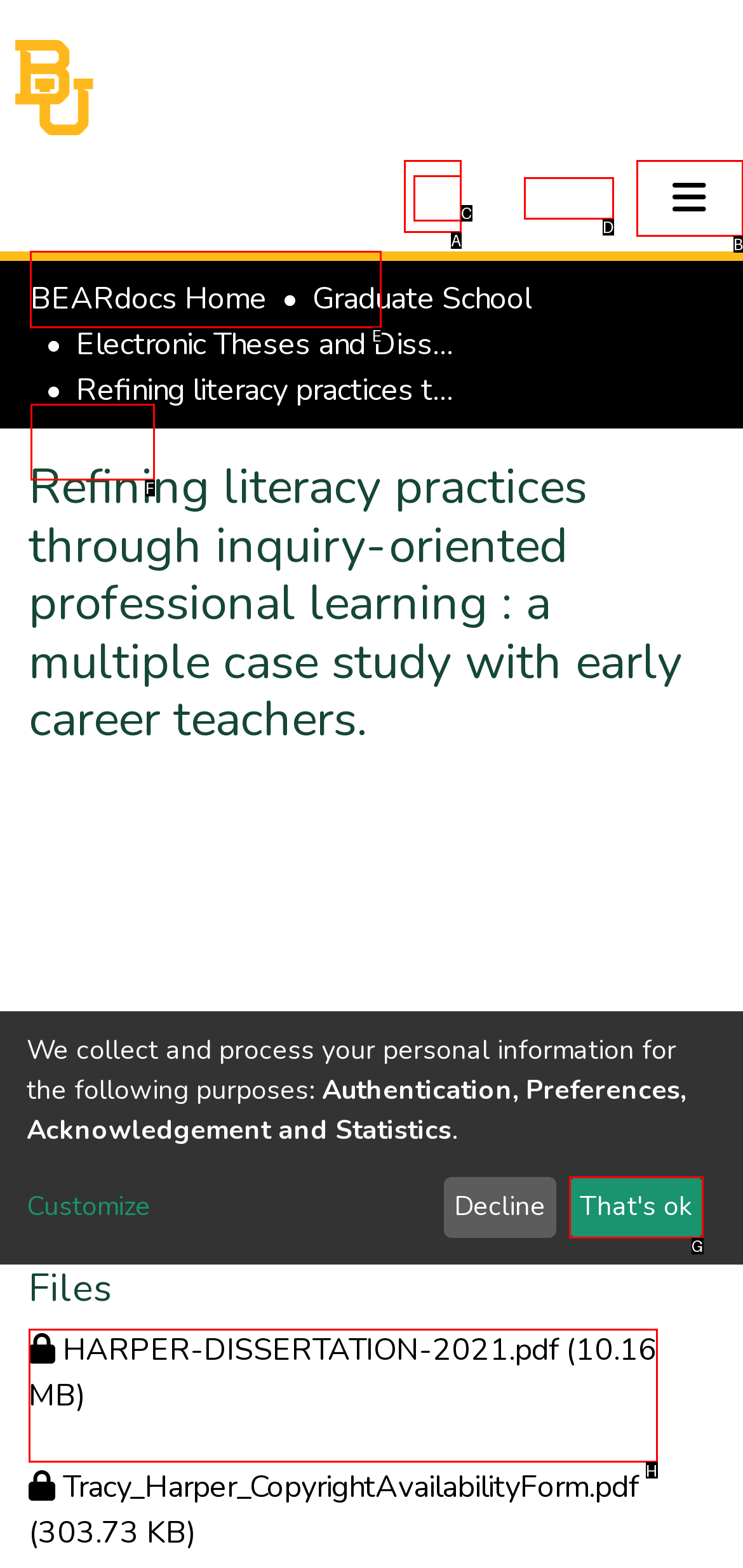Identify the correct UI element to click for the following task: View communities and collections Choose the option's letter based on the given choices.

E